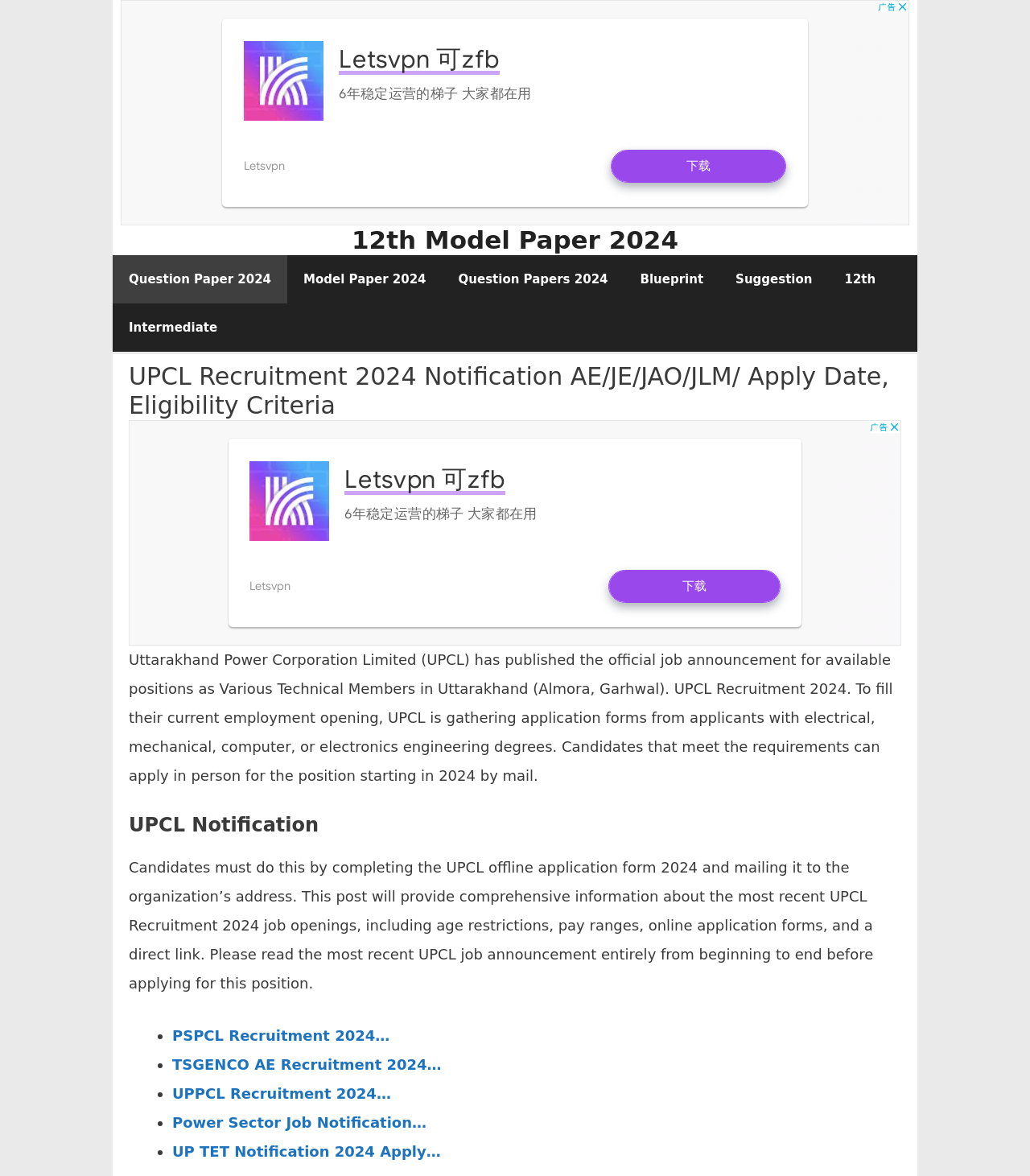Determine the bounding box of the UI component based on this description: "PSPCL Recruitment 2024…". The bounding box coordinates should be four float values between 0 and 1, i.e., [left, top, right, bottom].

[0.167, 0.873, 0.378, 0.887]